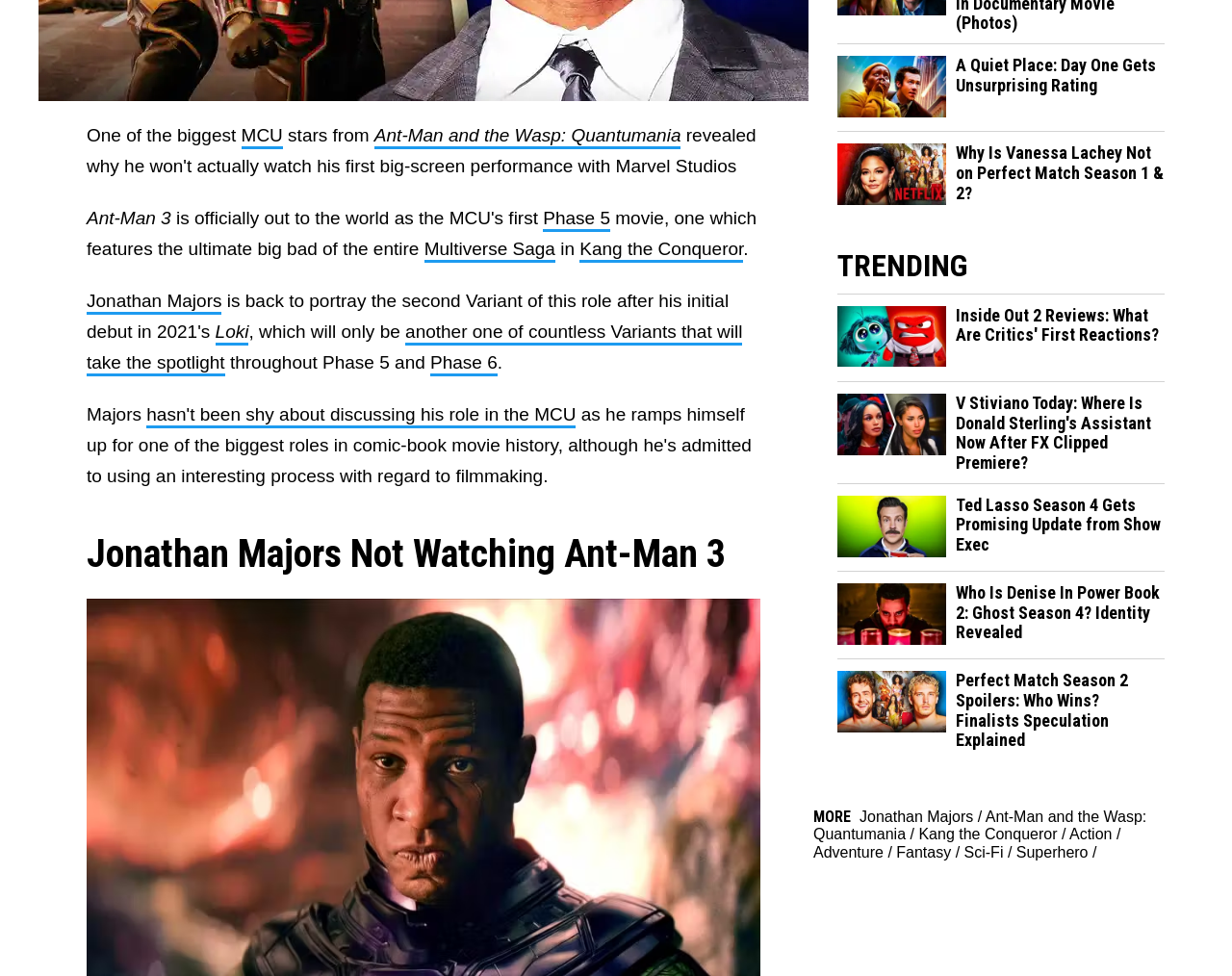Identify the bounding box for the UI element specified in this description: "Jonathan Majors". The coordinates must be four float numbers between 0 and 1, formatted as [left, top, right, bottom].

[0.698, 0.828, 0.79, 0.845]